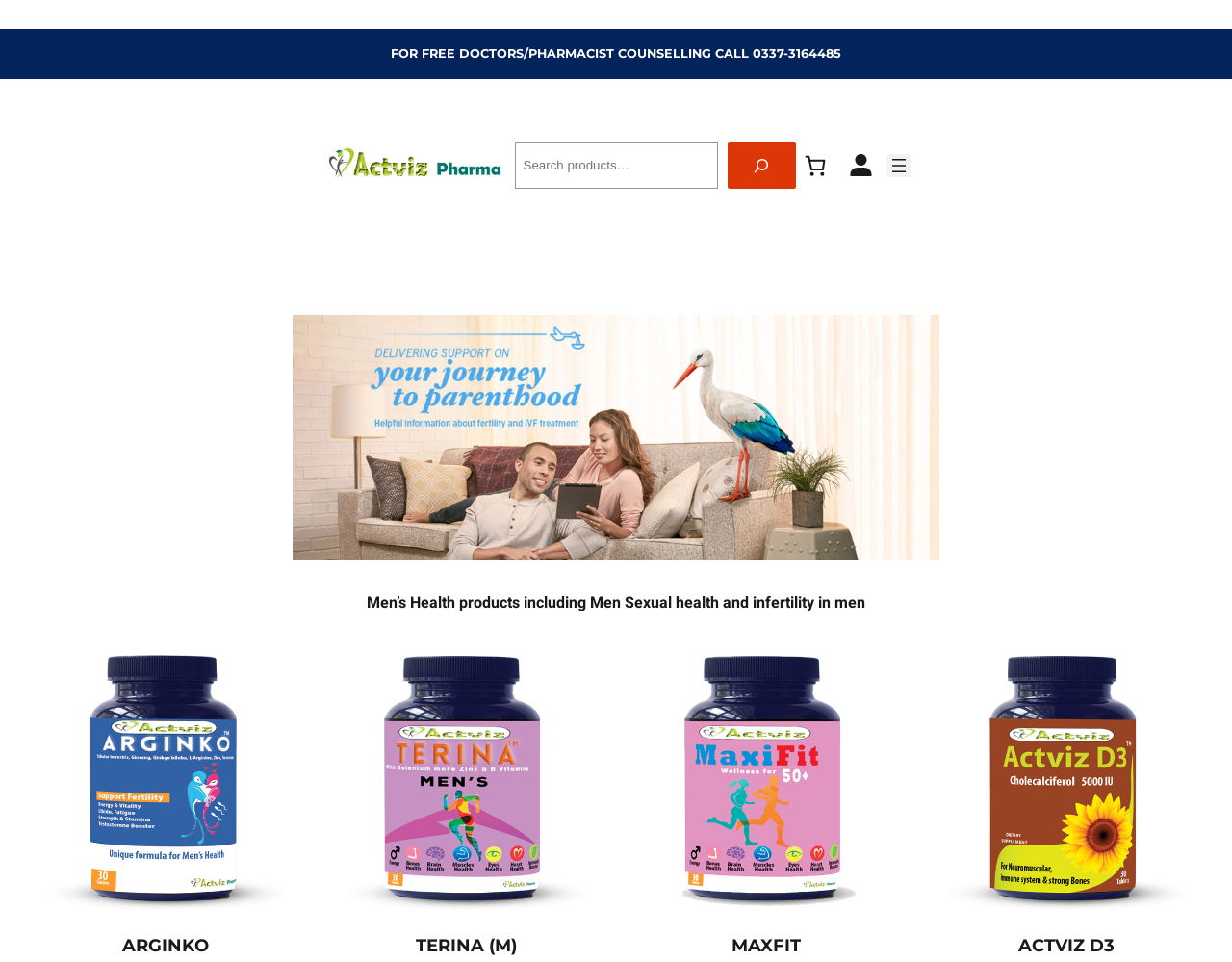Provide the bounding box coordinates of the HTML element this sentence describes: "aria-label="Search"".

[0.591, 0.147, 0.646, 0.196]